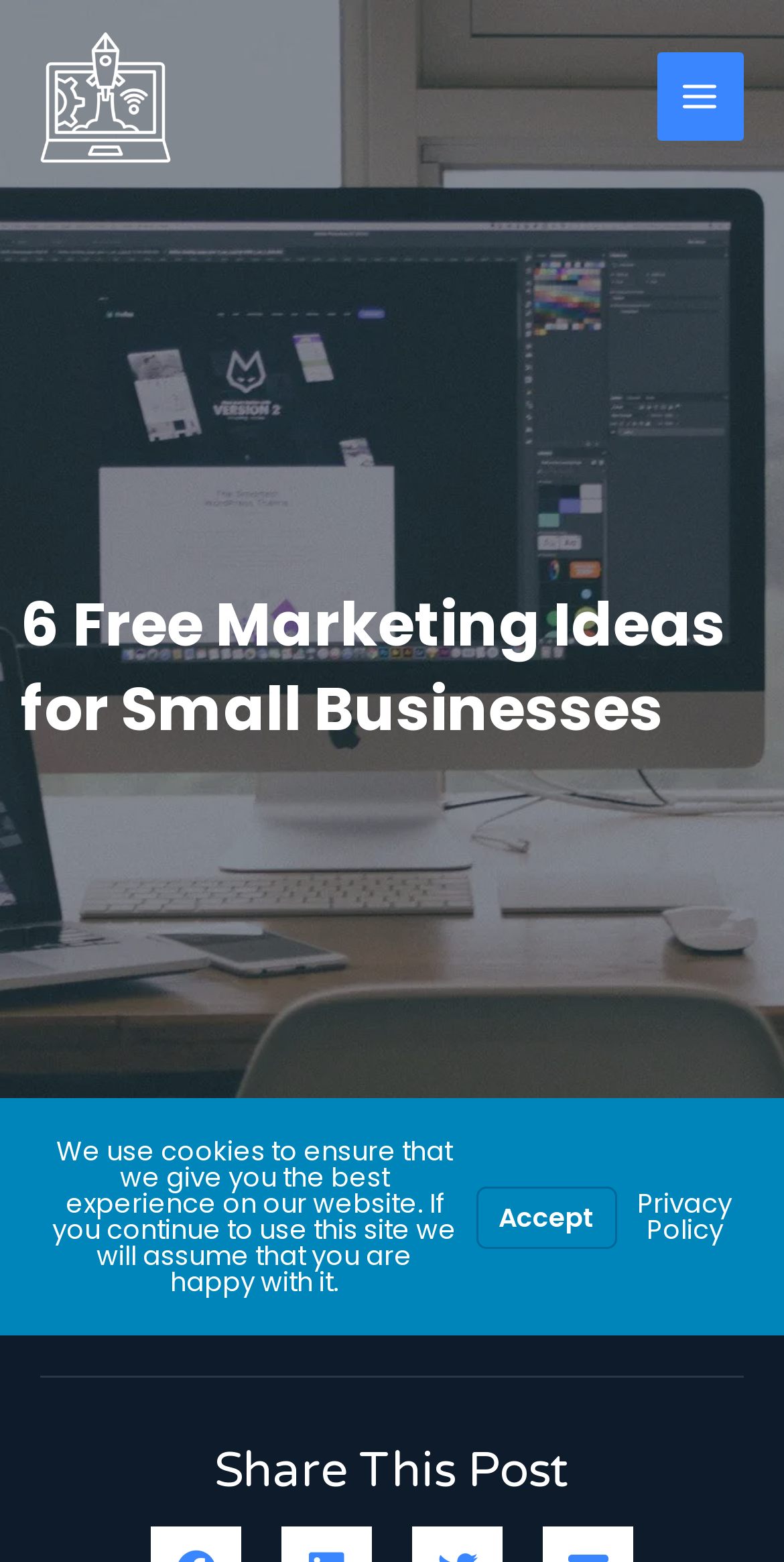Reply to the question with a brief word or phrase: What is the topic of the article on the webpage?

Marketing Ideas for Small Businesses